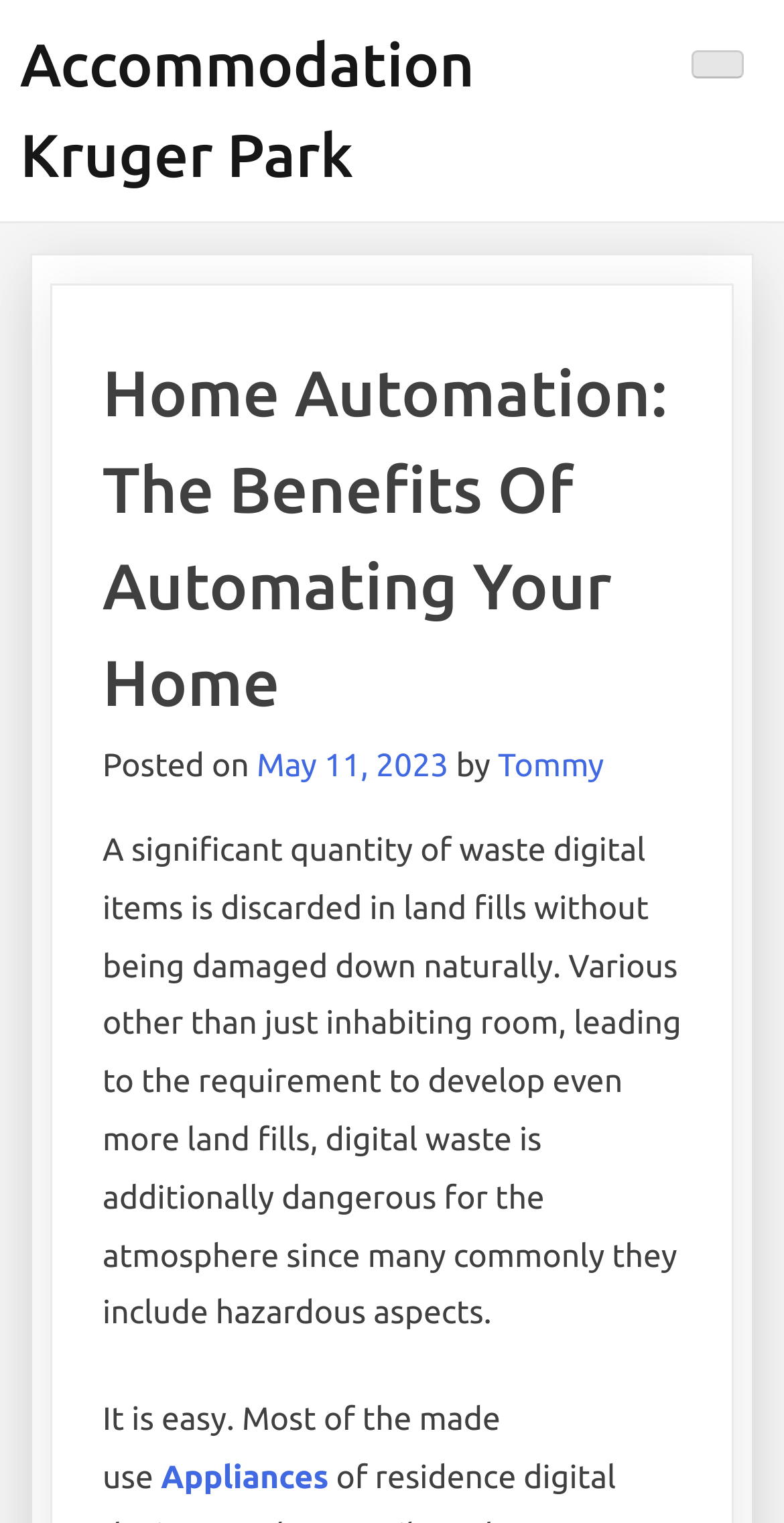Determine which piece of text is the heading of the webpage and provide it.

Home Automation: The Benefits Of Automating Your Home